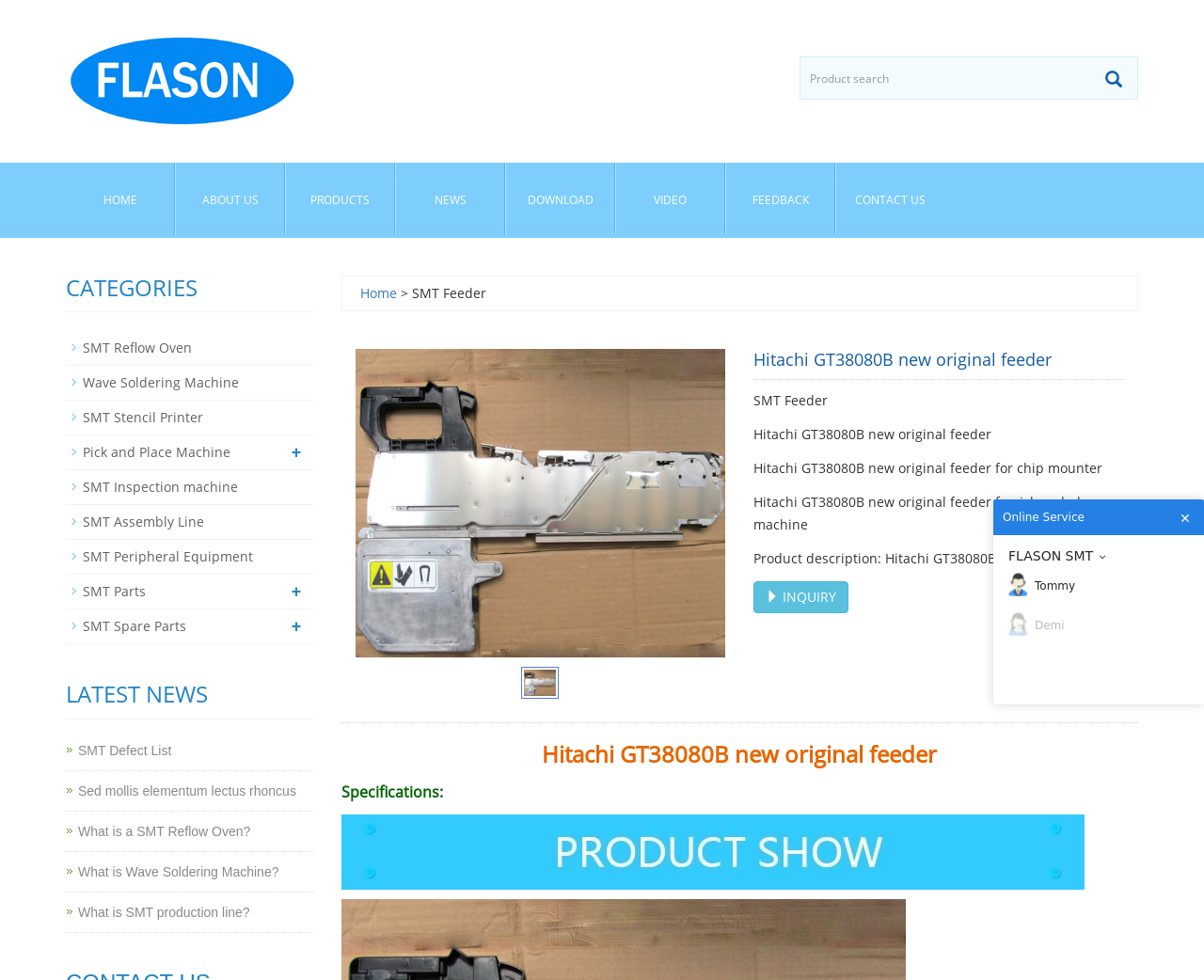Find the bounding box coordinates of the element you need to click on to perform this action: 'Browse SMT Reflow Oven products'. The coordinates should be represented by four float values between 0 and 1, in the format [left, top, right, bottom].

[0.069, 0.346, 0.159, 0.364]